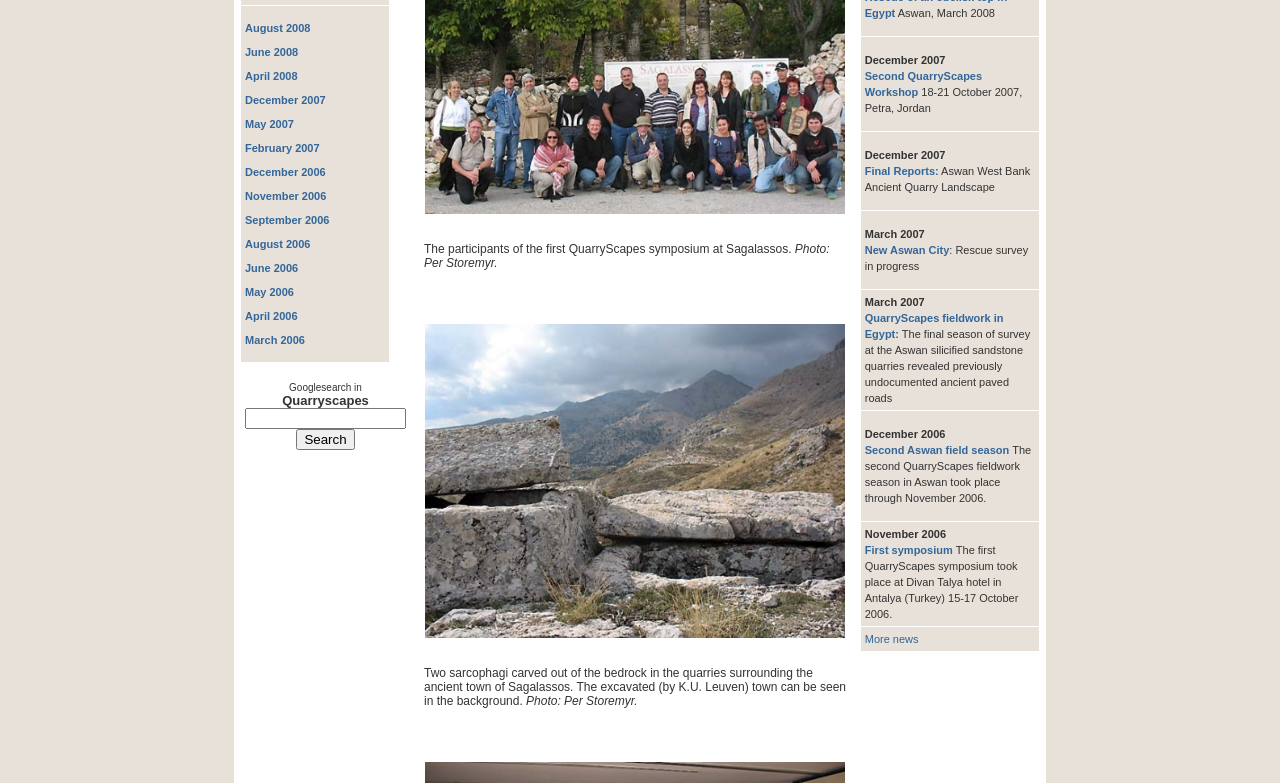Given the description: "parent_node: Googlesearch in Quarryscapes value="Search"", determine the bounding box coordinates of the UI element. The coordinates should be formatted as four float numbers between 0 and 1, [left, top, right, bottom].

[0.232, 0.548, 0.277, 0.575]